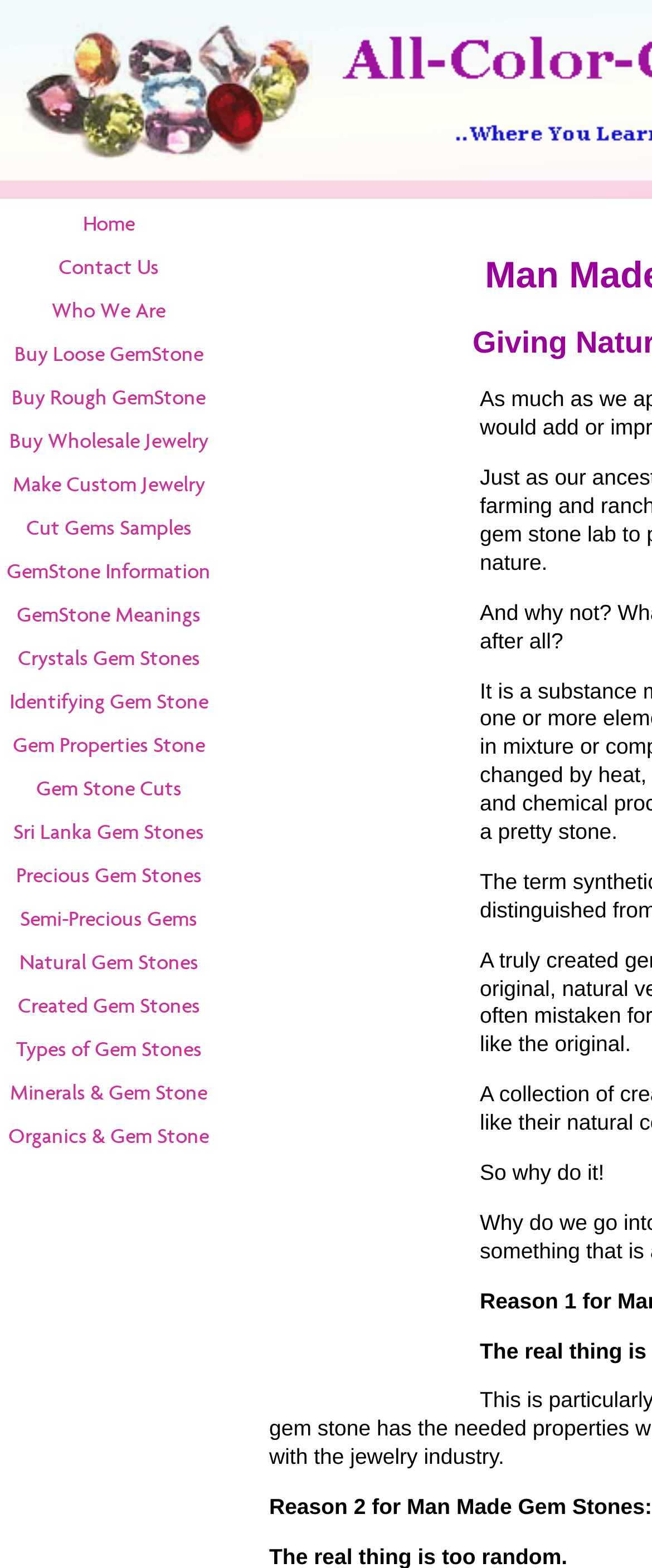Write an elaborate caption that captures the essence of the webpage.

This webpage is about lab-created gemstones, providing information and sales of synthetic gemstones. At the top, there is a navigation menu with 22 links, including "Home", "Contact Us", "Who We Are", and various categories related to gemstones, such as "Buy Loose GemStone", "GemStone Information", and "Types of Gem Stones". These links are aligned horizontally and take up the top portion of the page.

Below the navigation menu, there is an advertisement iframe, which occupies a significant portion of the page. To the right of the advertisement, there is a section with two paragraphs of text. The first paragraph starts with "So why do it!" and the second paragraph is titled "Reason 2 for Man Made Gem Stones:". These paragraphs are positioned near the bottom of the page.

Overall, the webpage has a simple layout, with a focus on providing information and navigation options related to lab-created gemstones.